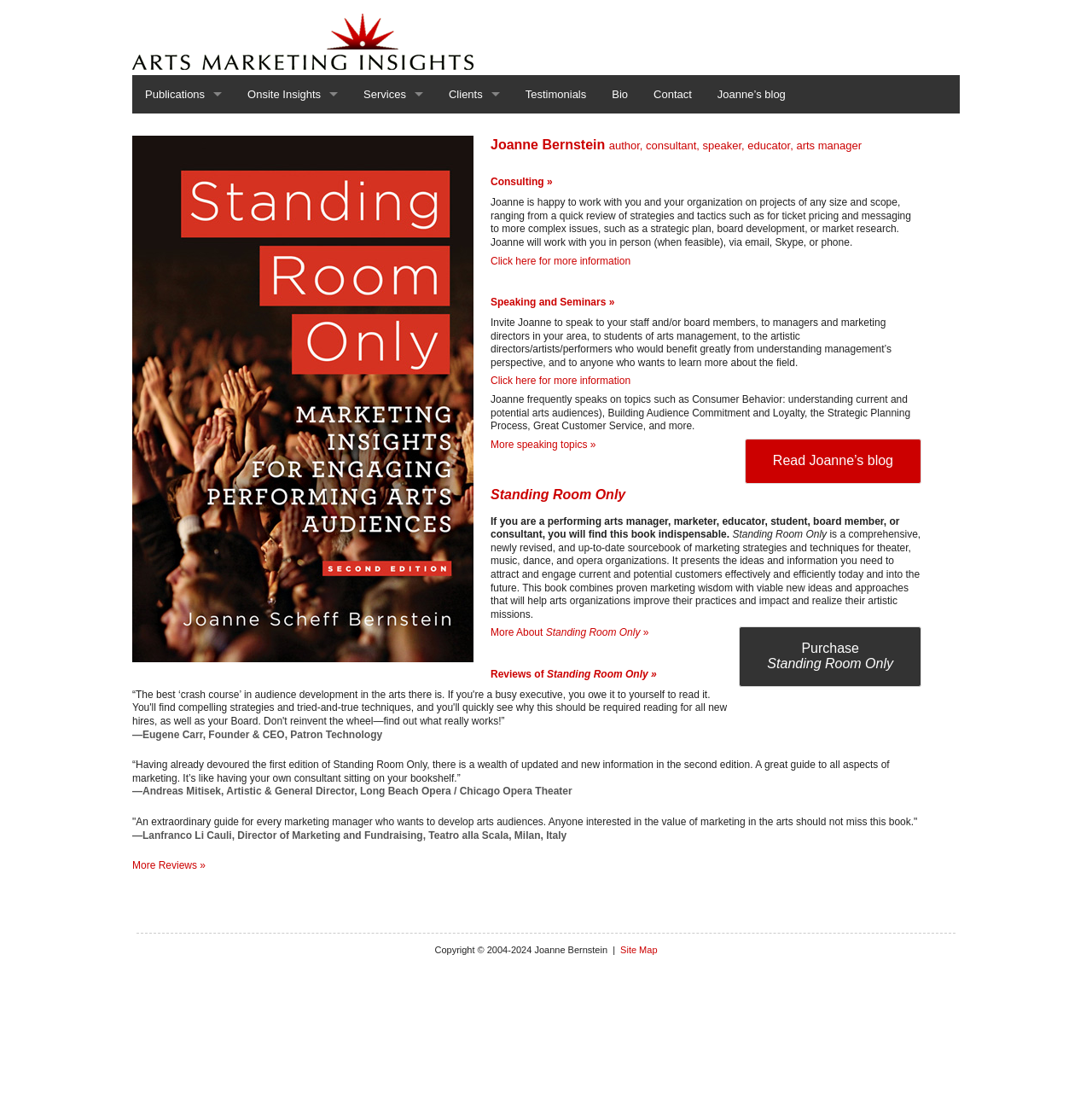What is the author's profession?
Using the details shown in the screenshot, provide a comprehensive answer to the question.

I found the answer by looking at the heading element that says 'Joanne Bernstein author, consultant, speaker, educator, arts manager'. This heading is likely to be a brief introduction to the author, and it lists her professions.